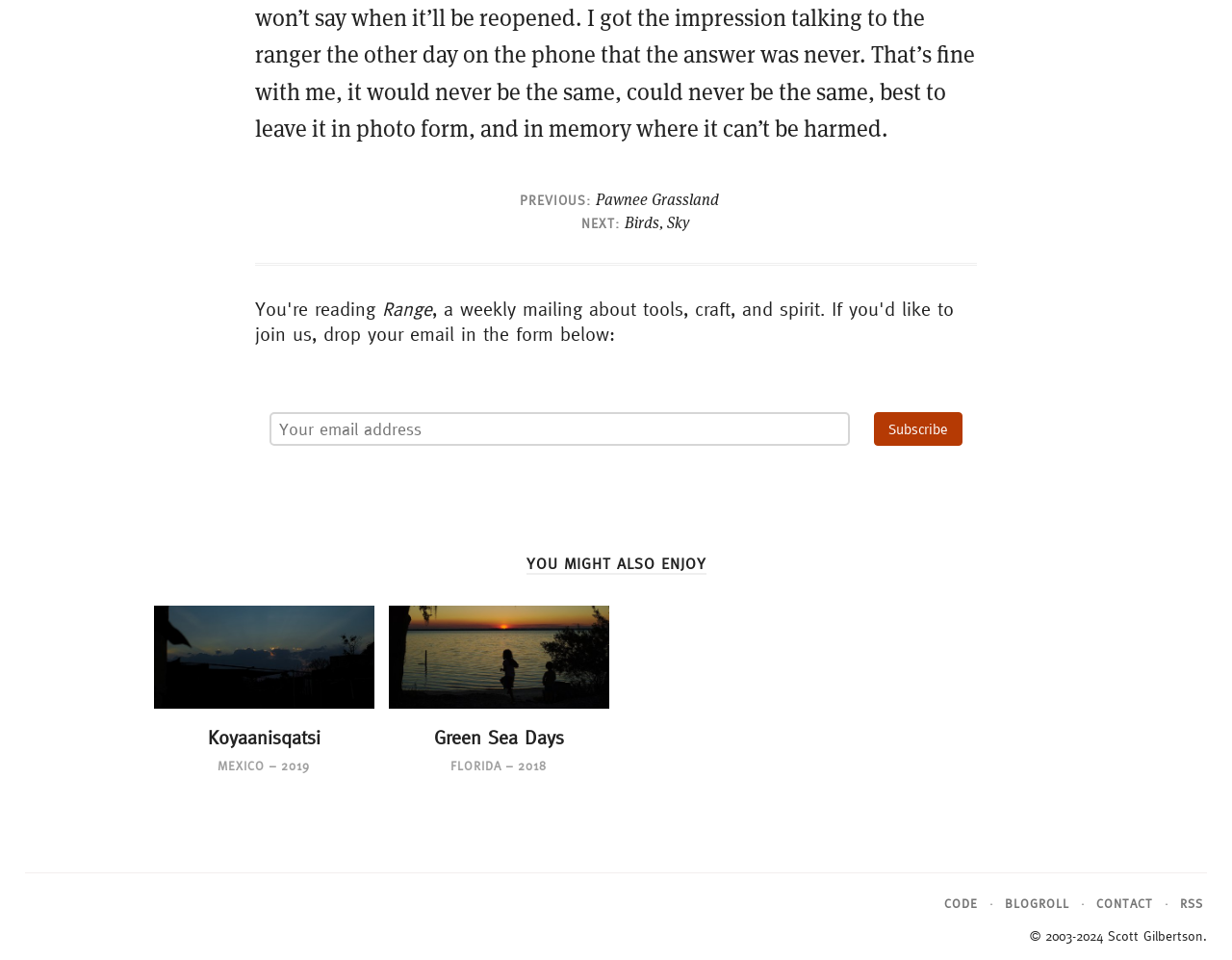Please reply with a single word or brief phrase to the question: 
What is the copyright year range of the webpage?

2003-2024